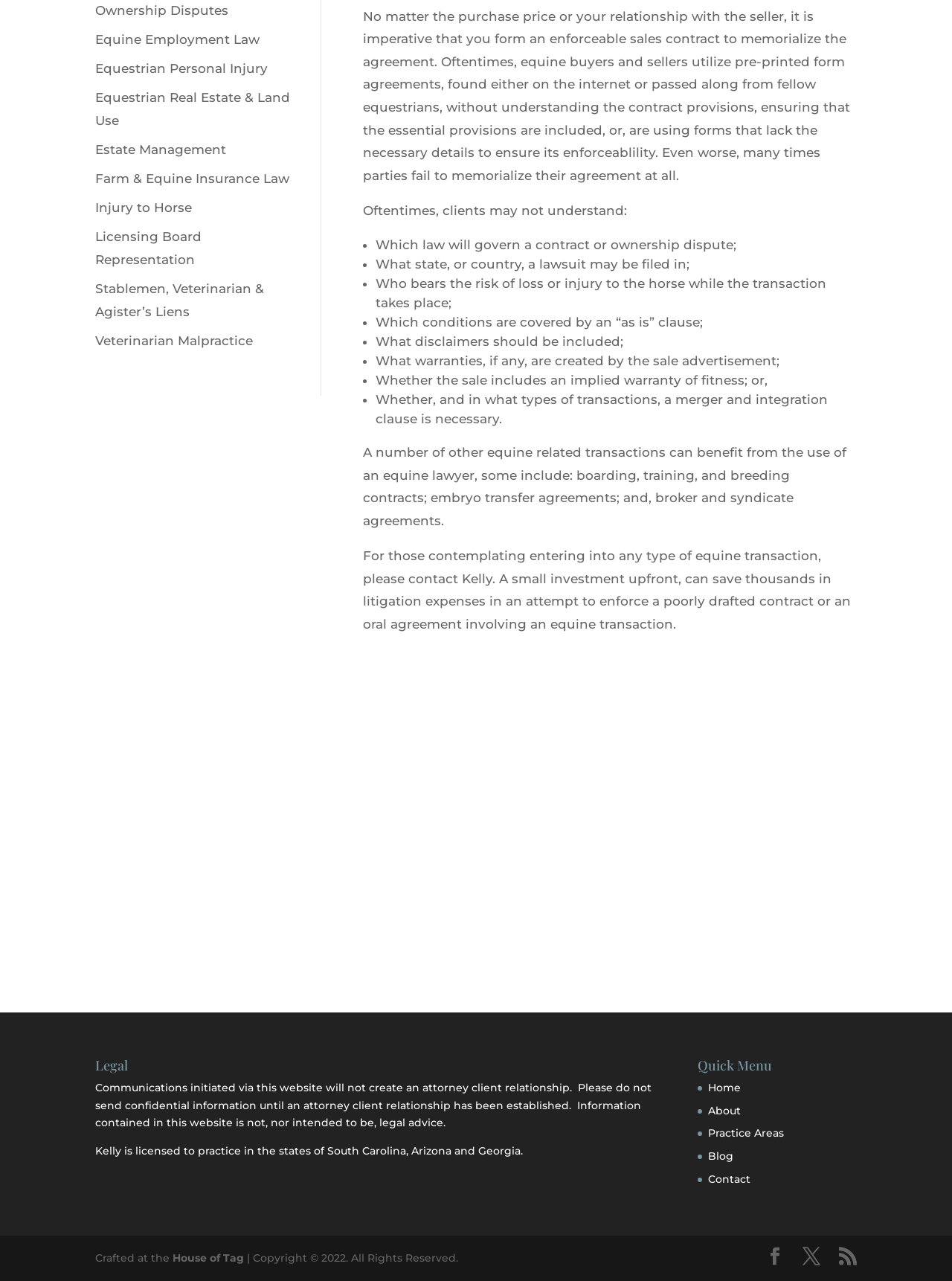From the webpage screenshot, identify the region described by Stablemen, Veterinarian & Agister’s Liens. Provide the bounding box coordinates as (top-left x, top-left y, bottom-right x, bottom-right y), with each value being a floating point number between 0 and 1.

[0.1, 0.22, 0.277, 0.249]